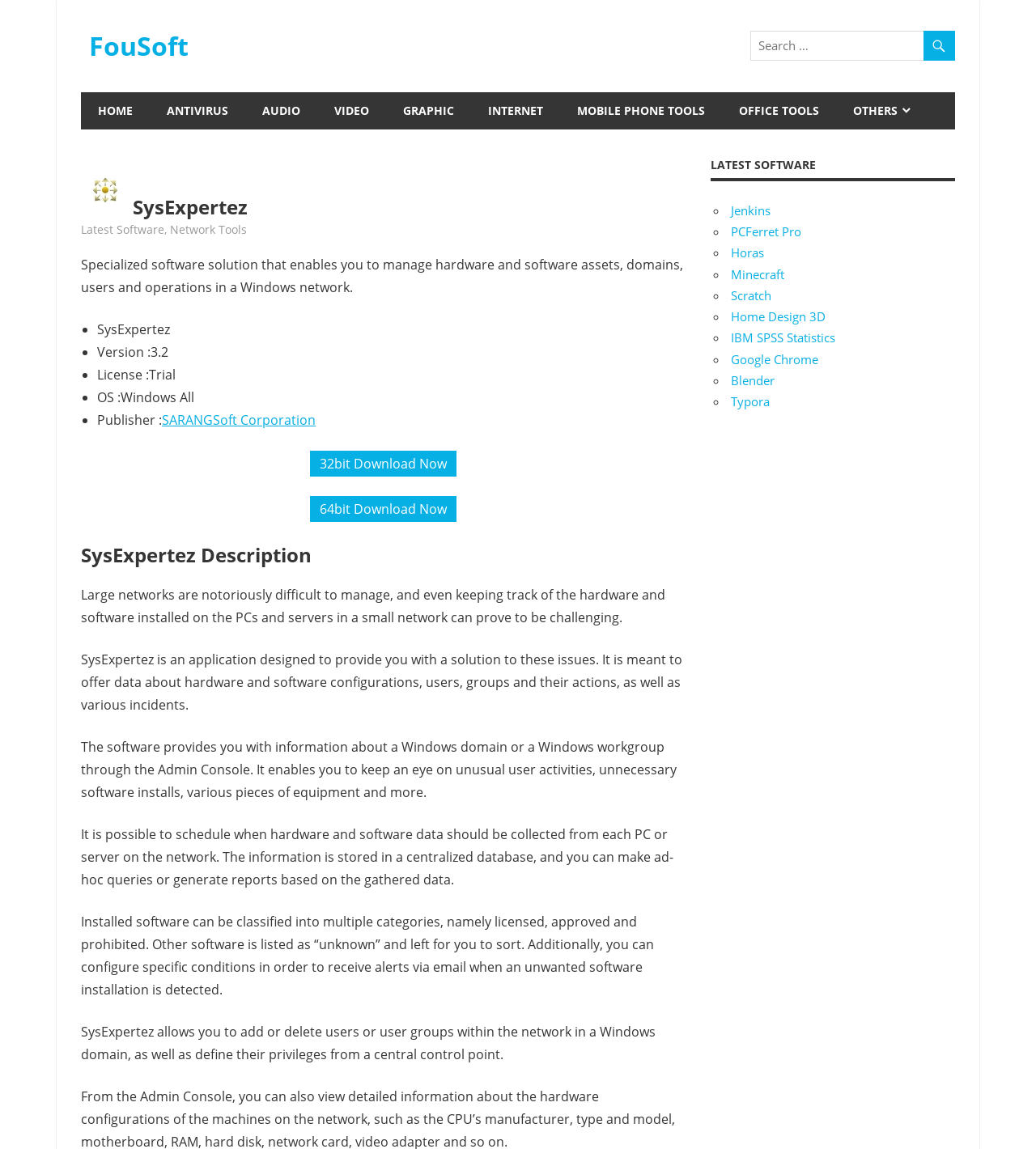Please find the bounding box coordinates of the element that needs to be clicked to perform the following instruction: "Check description of SysExpertez". The bounding box coordinates should be four float numbers between 0 and 1, represented as [left, top, right, bottom].

[0.078, 0.223, 0.659, 0.258]